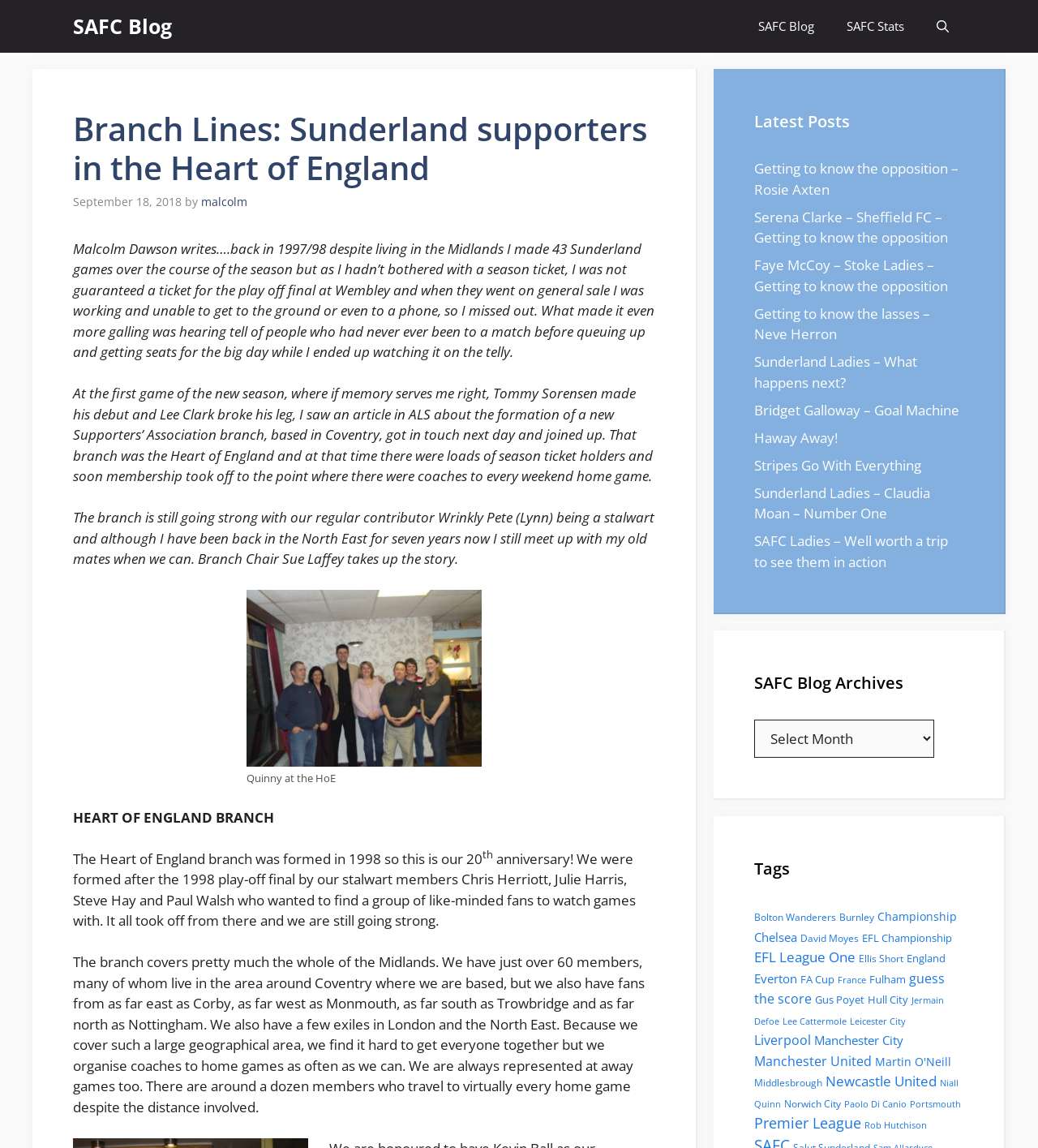Based on the element description: "EFL League One", identify the bounding box coordinates for this UI element. The coordinates must be four float numbers between 0 and 1, listed as [left, top, right, bottom].

[0.727, 0.825, 0.824, 0.842]